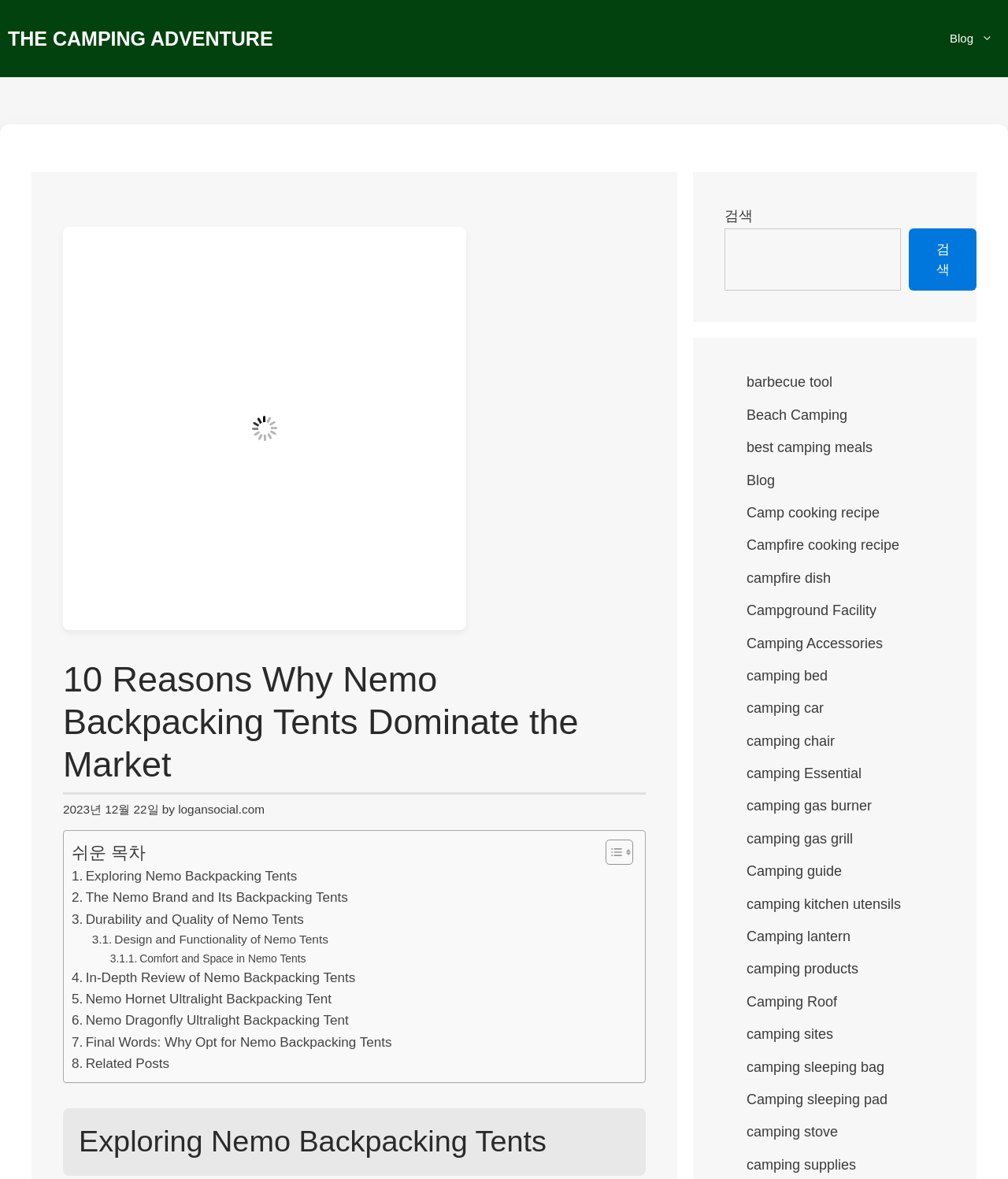Determine the bounding box for the described HTML element: "Exploring Nemo Backpacking Tents". Ensure the coordinates are four float numbers between 0 and 1 in the format [left, top, right, bottom].

[0.071, 0.734, 0.295, 0.752]